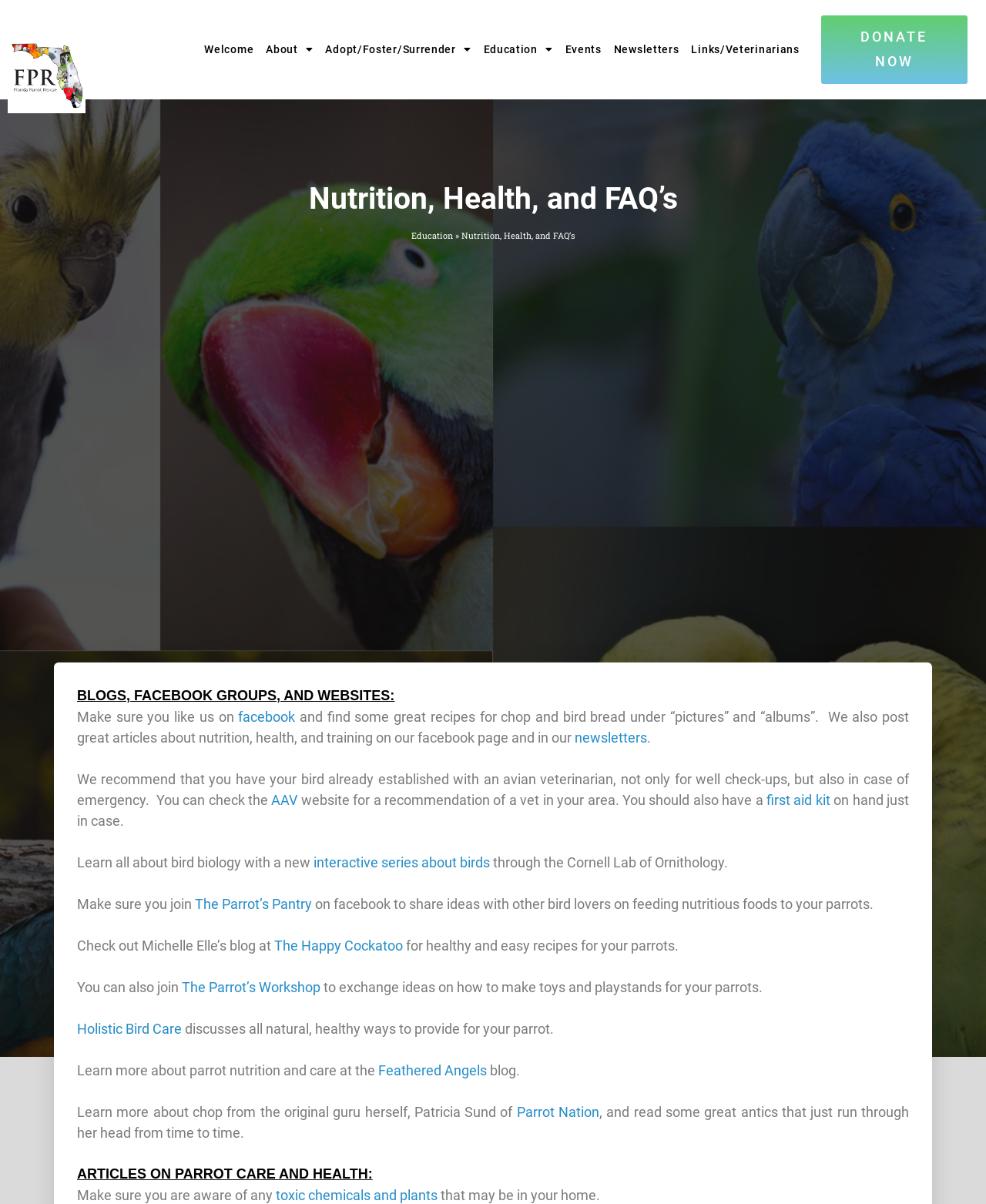Locate the bounding box coordinates of the clickable element to fulfill the following instruction: "Click on the 'The Parrot’s Pantry' link". Provide the coordinates as four float numbers between 0 and 1 in the format [left, top, right, bottom].

[0.198, 0.744, 0.316, 0.758]